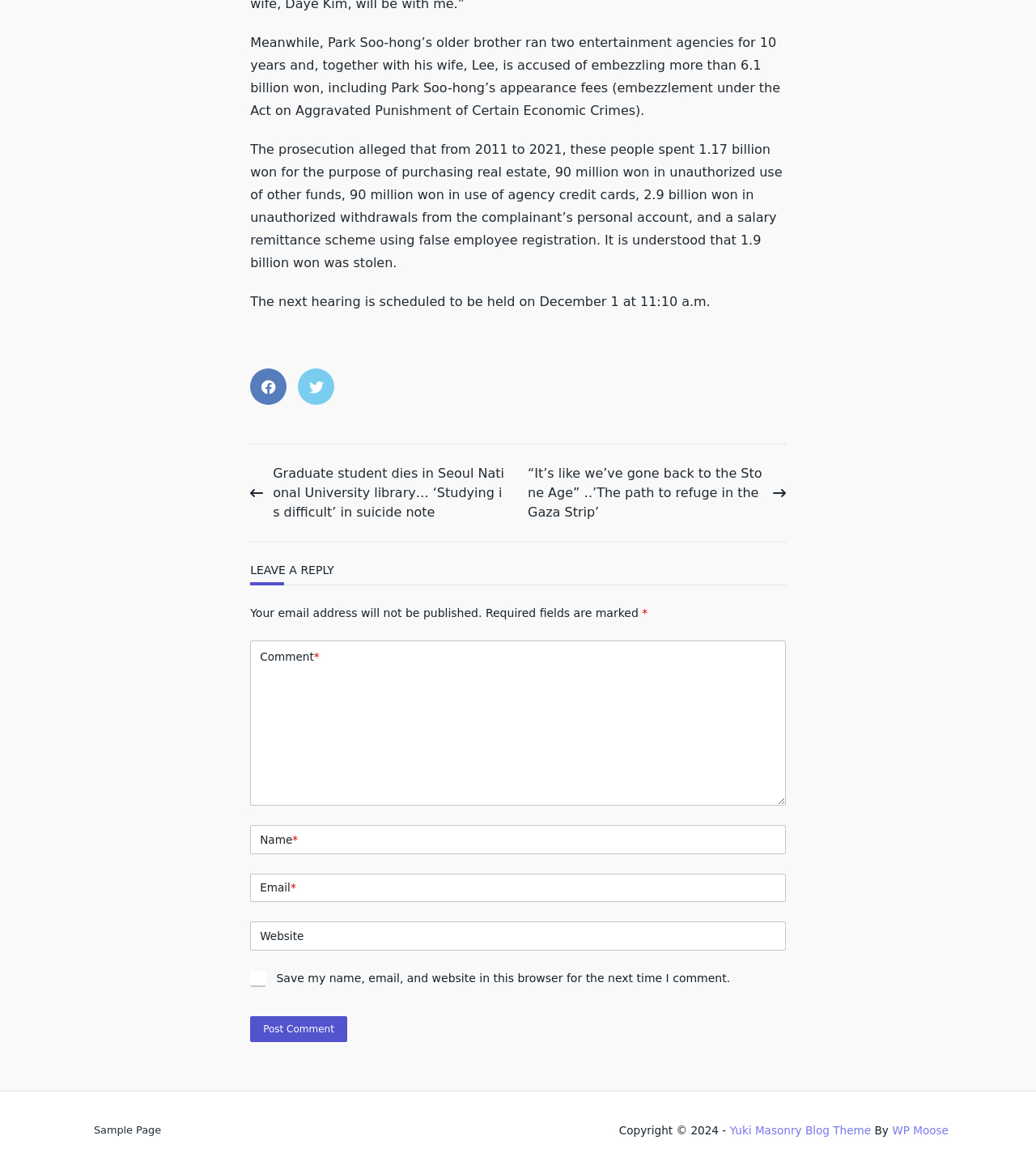Please find the bounding box coordinates of the element that must be clicked to perform the given instruction: "Post a comment". The coordinates should be four float numbers from 0 to 1, i.e., [left, top, right, bottom].

[0.242, 0.868, 0.335, 0.89]